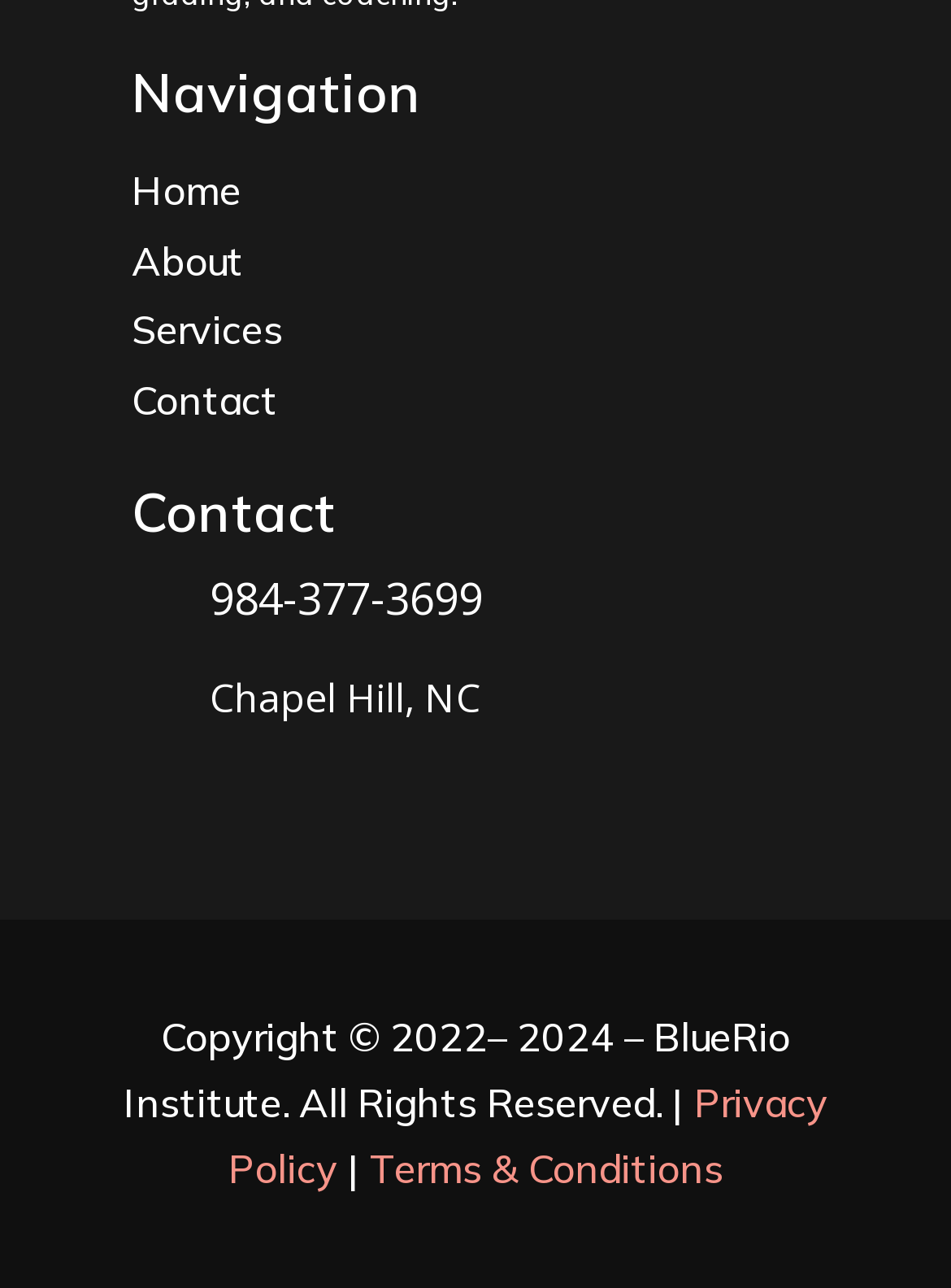Please locate the UI element described by "Terms & Conditions" and provide its bounding box coordinates.

[0.388, 0.889, 0.76, 0.927]